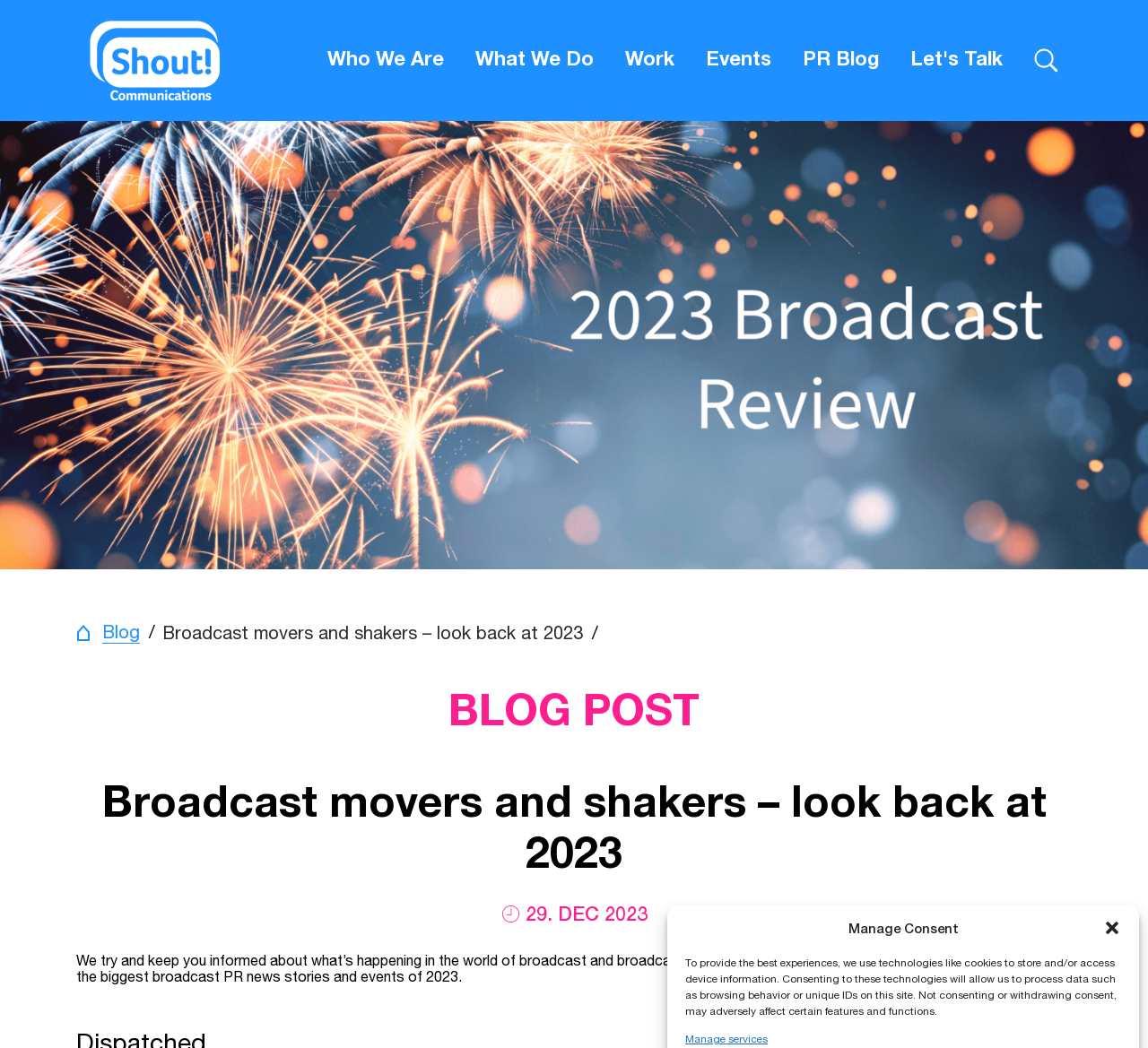Determine the bounding box coordinates for the area that needs to be clicked to fulfill this task: "Click the 'Close dialog' button". The coordinates must be given as four float numbers between 0 and 1, i.e., [left, top, right, bottom].

[0.961, 0.877, 0.977, 0.894]